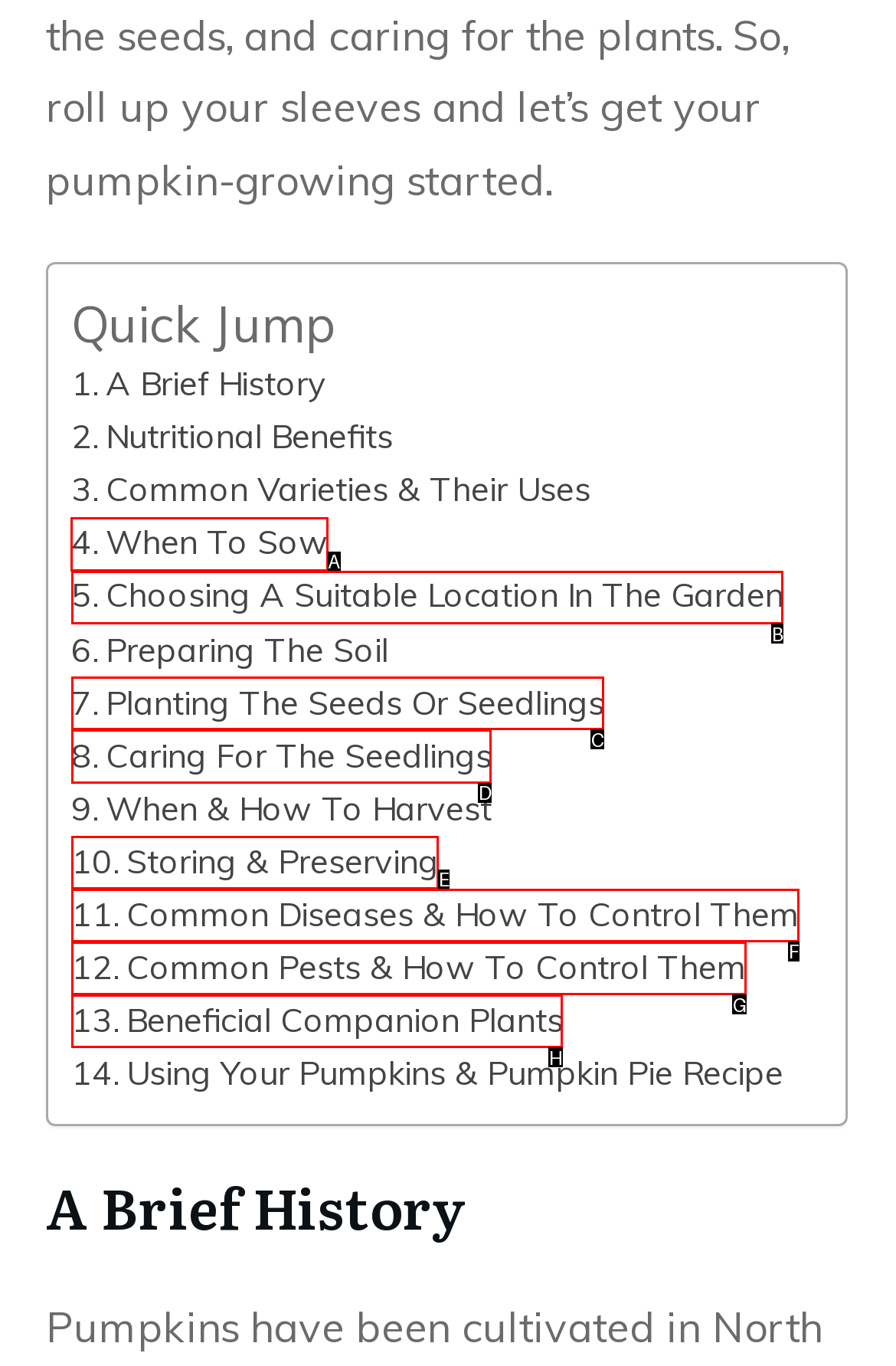Point out the specific HTML element to click to complete this task: learn about 'When To Sow' Reply with the letter of the chosen option.

A